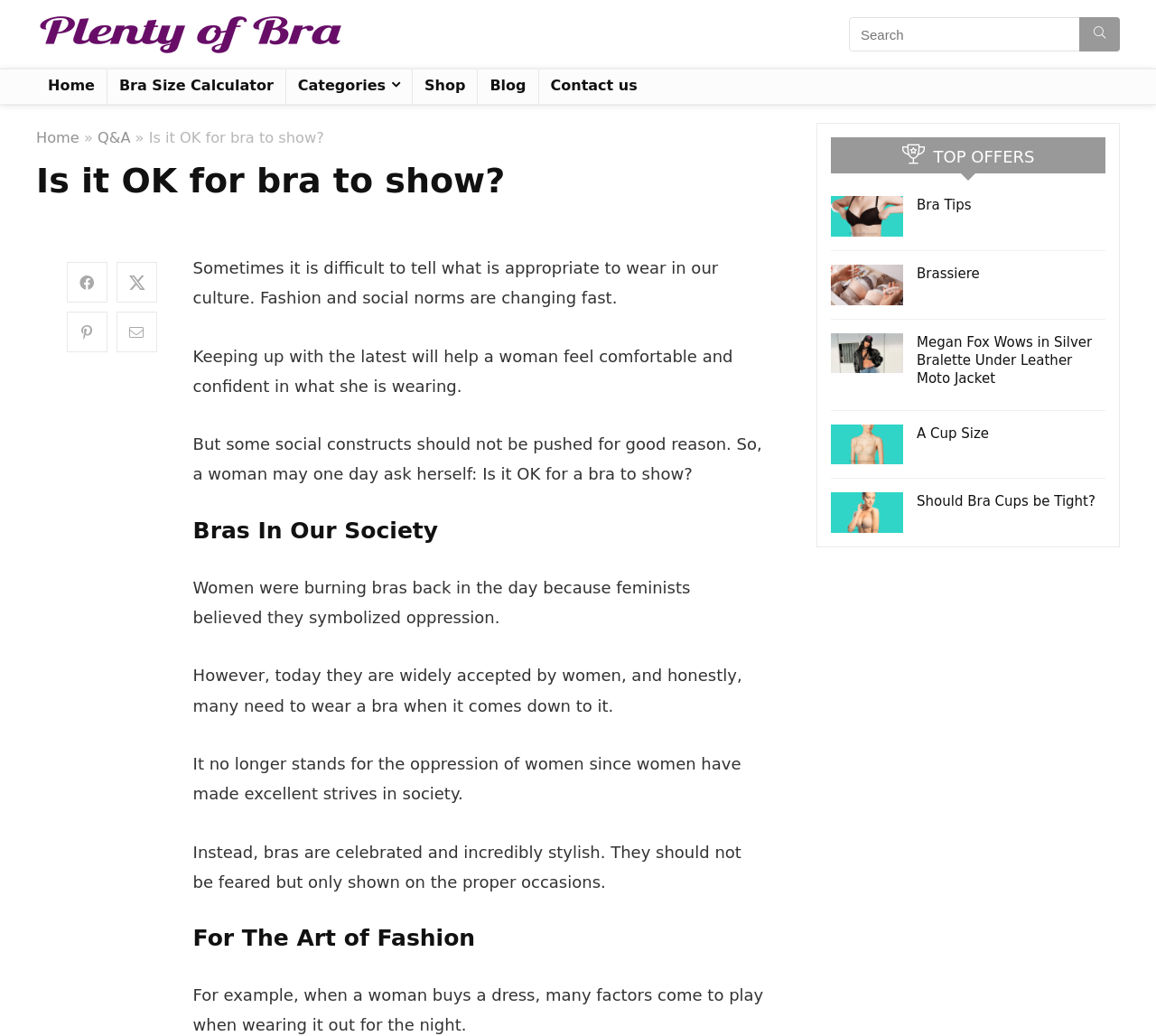Respond to the following query with just one word or a short phrase: 
What is the purpose of the search bar?

To search the website